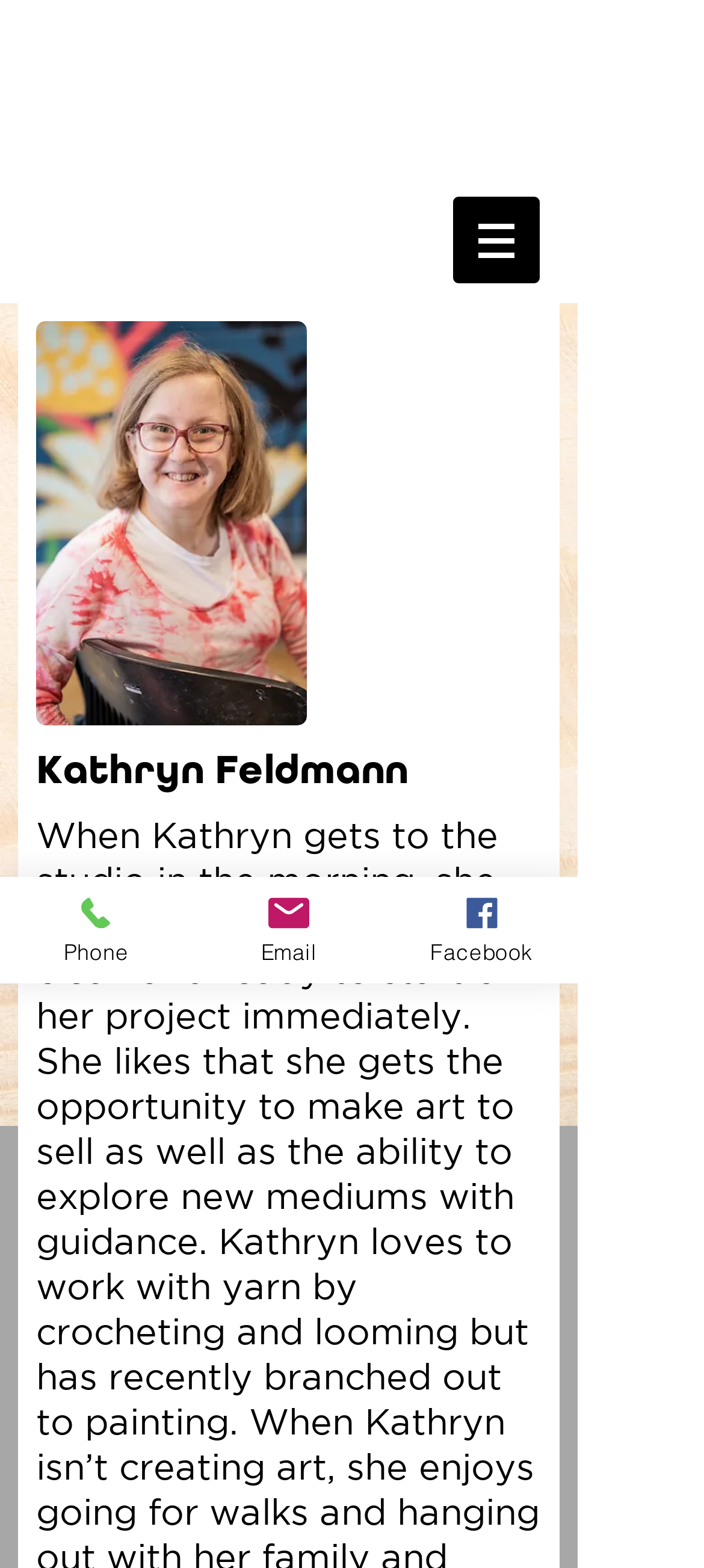Please provide a comprehensive response to the question below by analyzing the image: 
How many images are present on this webpage?

I found four image elements on the webpage, one with the text 'Kathryn Feldmann', and three others with no text, likely to be icons or logos.